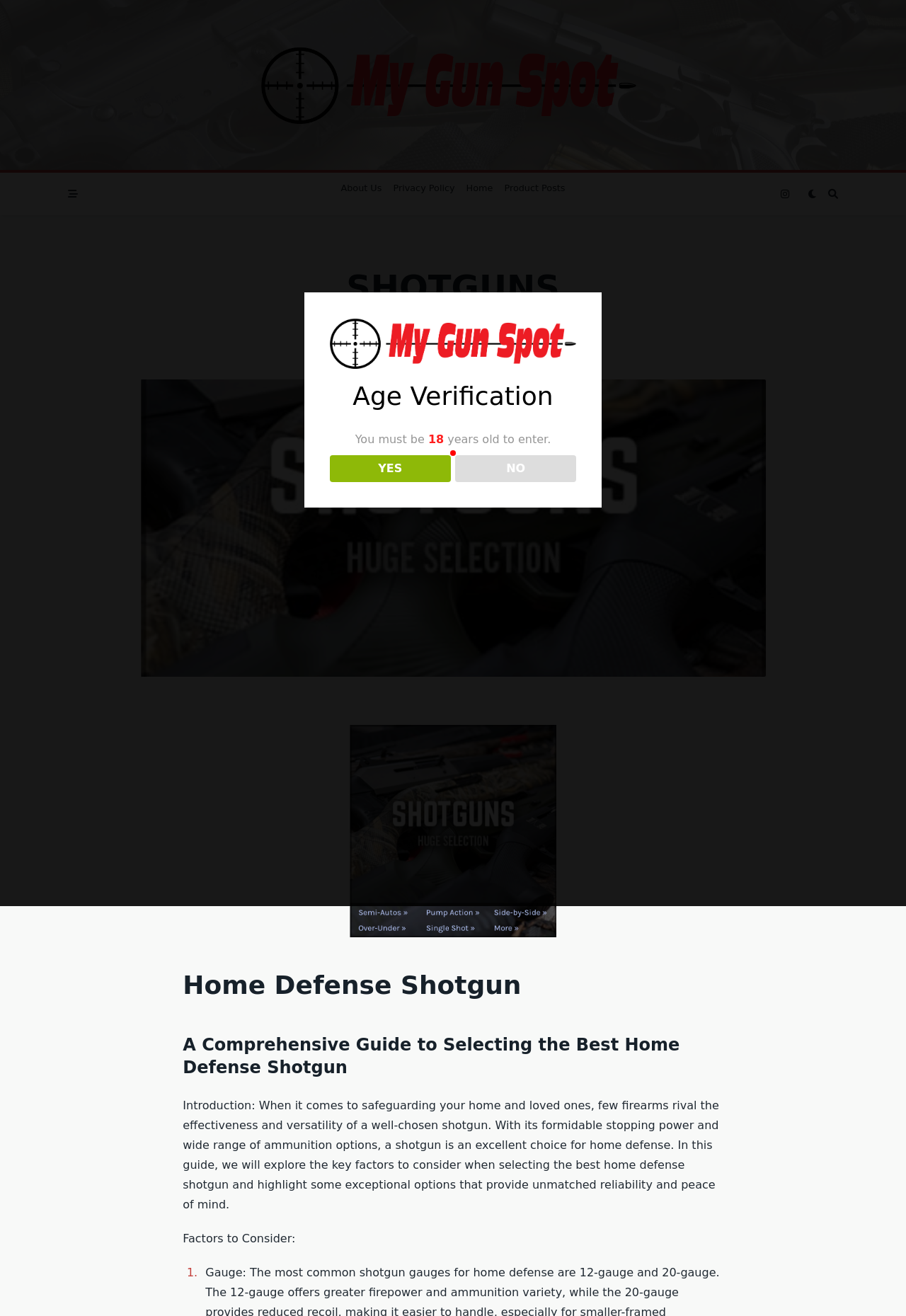Please provide the bounding box coordinate of the region that matches the element description: alt="Logo". Coordinates should be in the format (top-left x, top-left y, bottom-right x, bottom-right y) and all values should be between 0 and 1.

[0.288, 0.035, 0.703, 0.094]